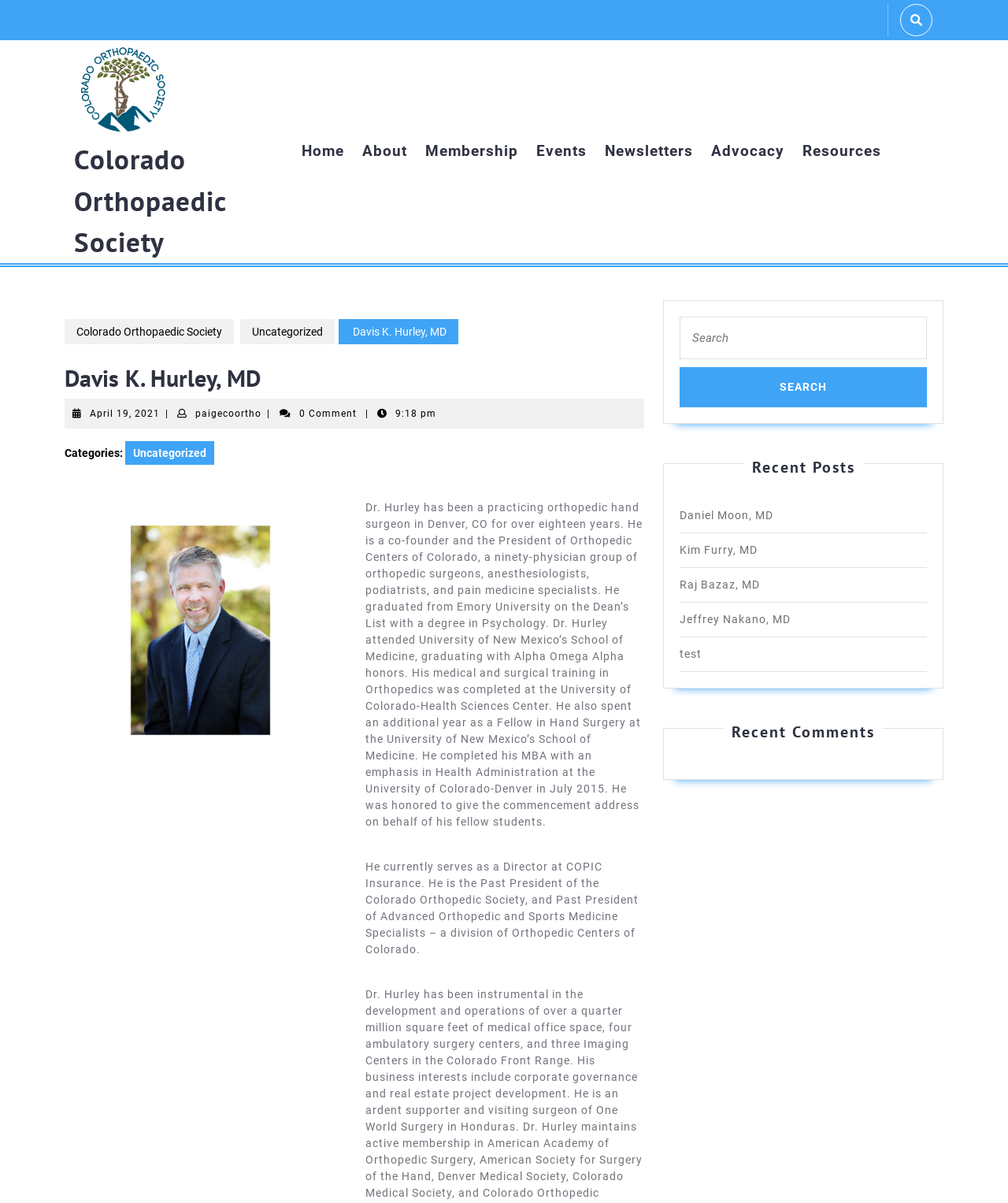Determine the bounding box coordinates for the element that should be clicked to follow this instruction: "Go to the Colorado Orthopaedic Society page". The coordinates should be given as four float numbers between 0 and 1, in the format [left, top, right, bottom].

[0.073, 0.068, 0.171, 0.079]